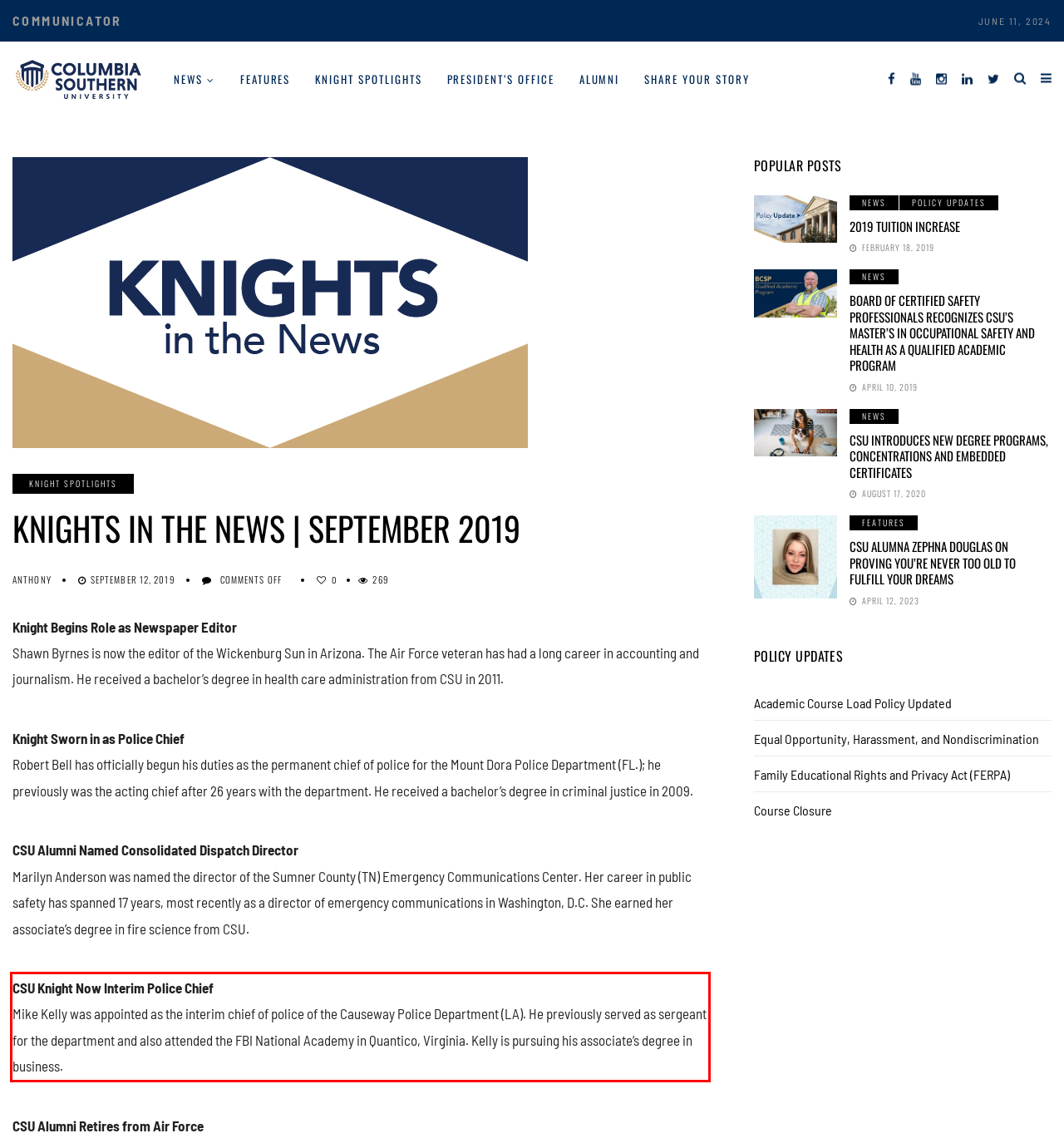Given a screenshot of a webpage, identify the red bounding box and perform OCR to recognize the text within that box.

CSU Knight Now Interim Police Chief Mike Kelly was appointed as the interim chief of police of the Causeway Police Department (LA). He previously served as sergeant for the department and also attended the FBI National Academy in Quantico, Virginia. Kelly is pursuing his associate’s degree in business.